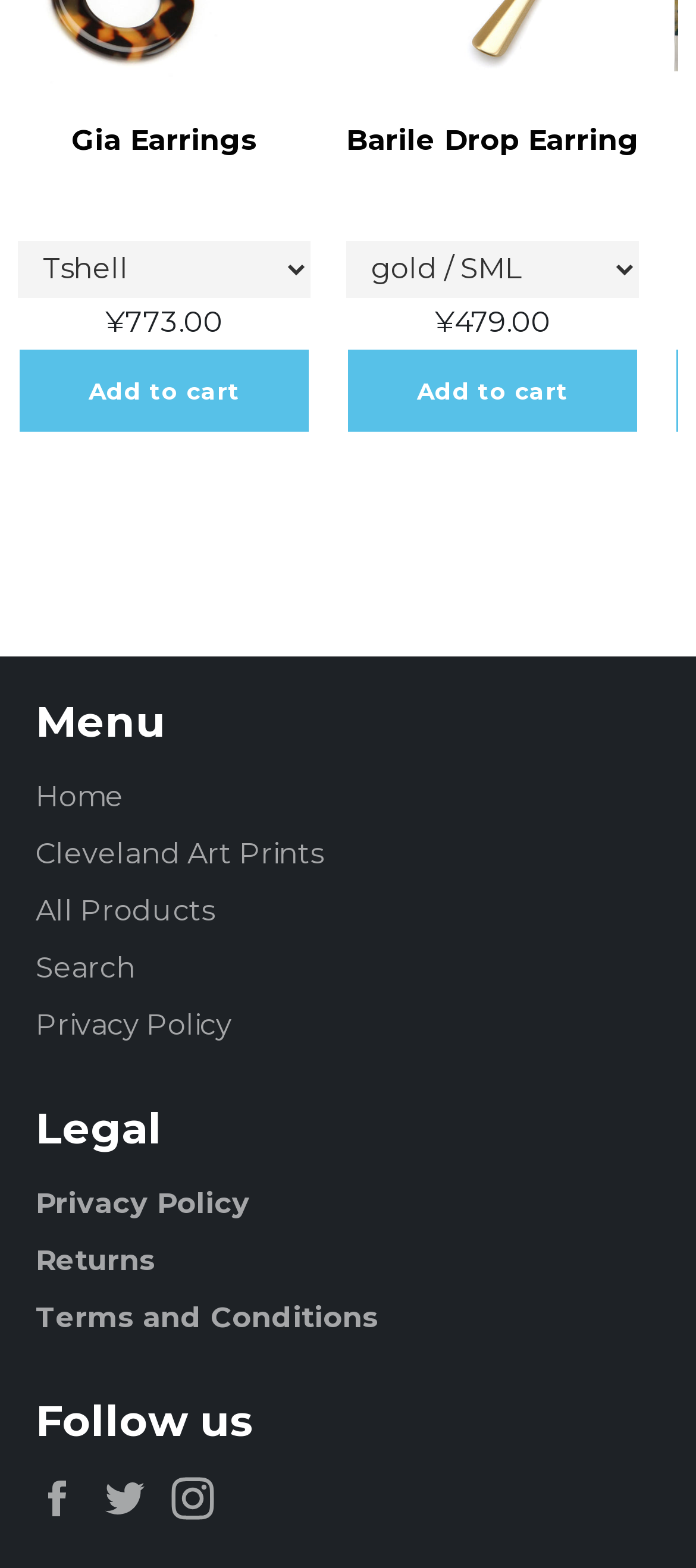From the element description: "Add to cart", extract the bounding box coordinates of the UI element. The coordinates should be expressed as four float numbers between 0 and 1, in the order [left, top, right, bottom].

[0.026, 0.221, 0.446, 0.276]